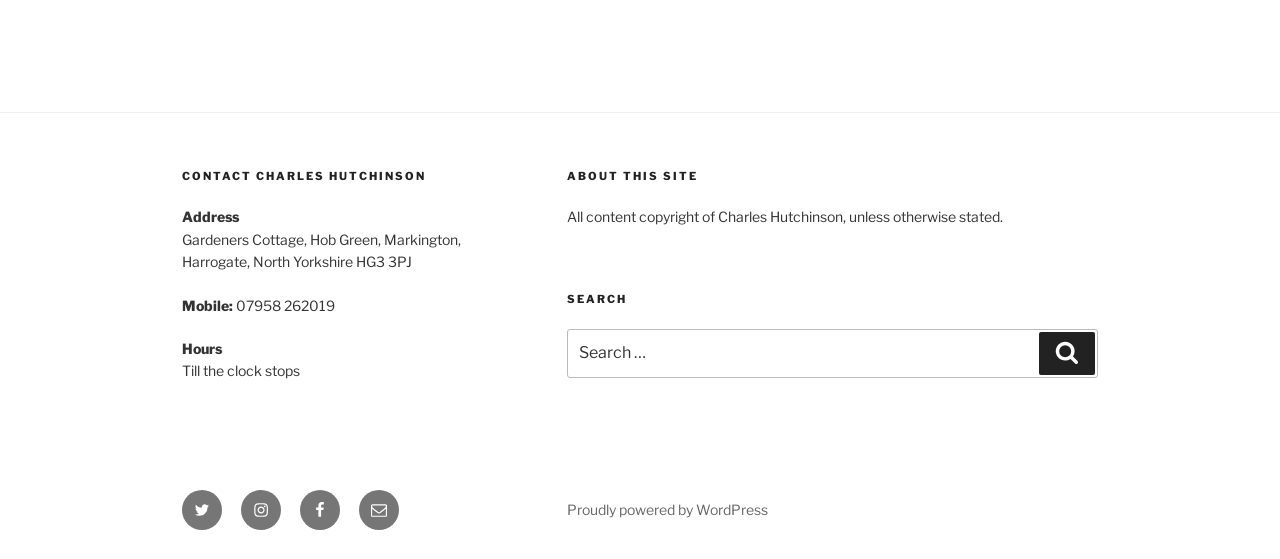Please mark the clickable region by giving the bounding box coordinates needed to complete this instruction: "Contact Charles Hutchinson".

[0.142, 0.302, 0.4, 0.33]